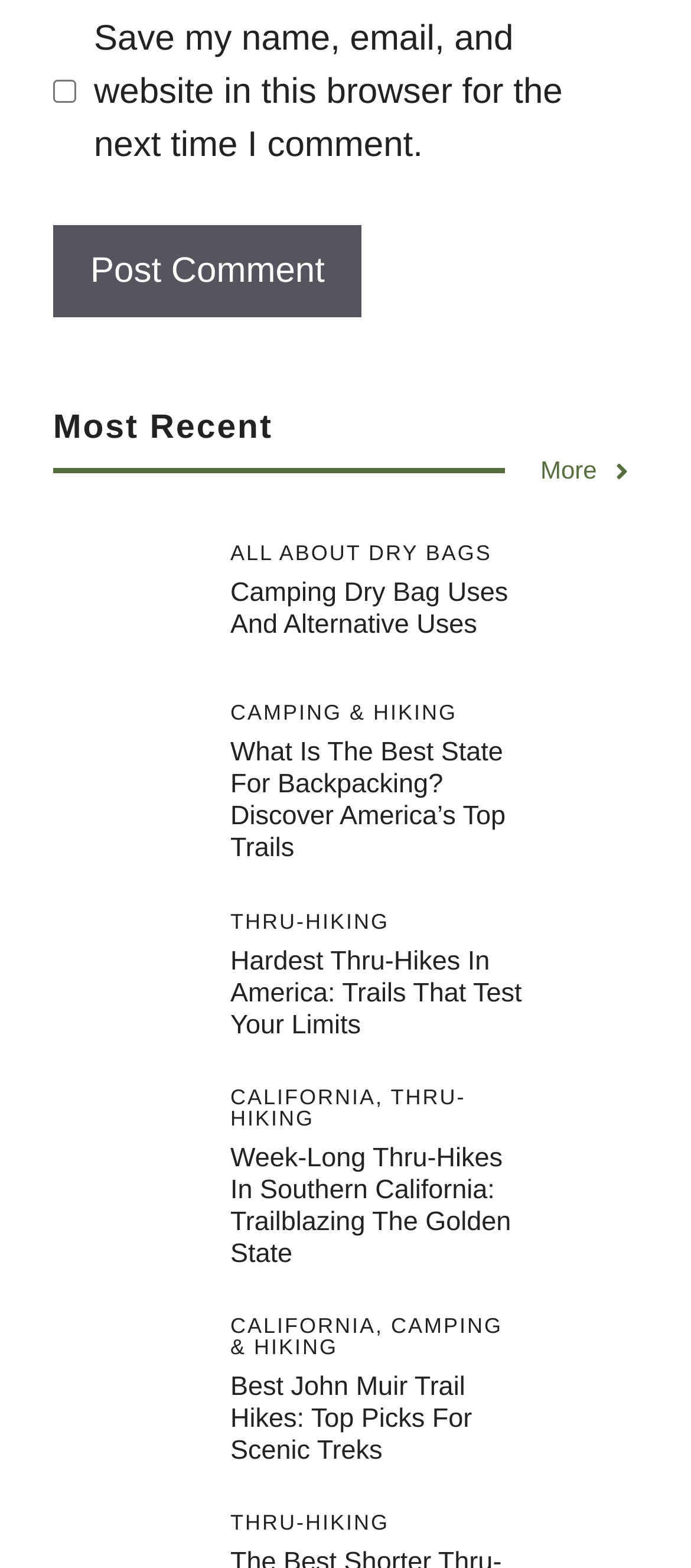What type of content is displayed in the figures?
Answer with a single word or short phrase according to what you see in the image.

Images